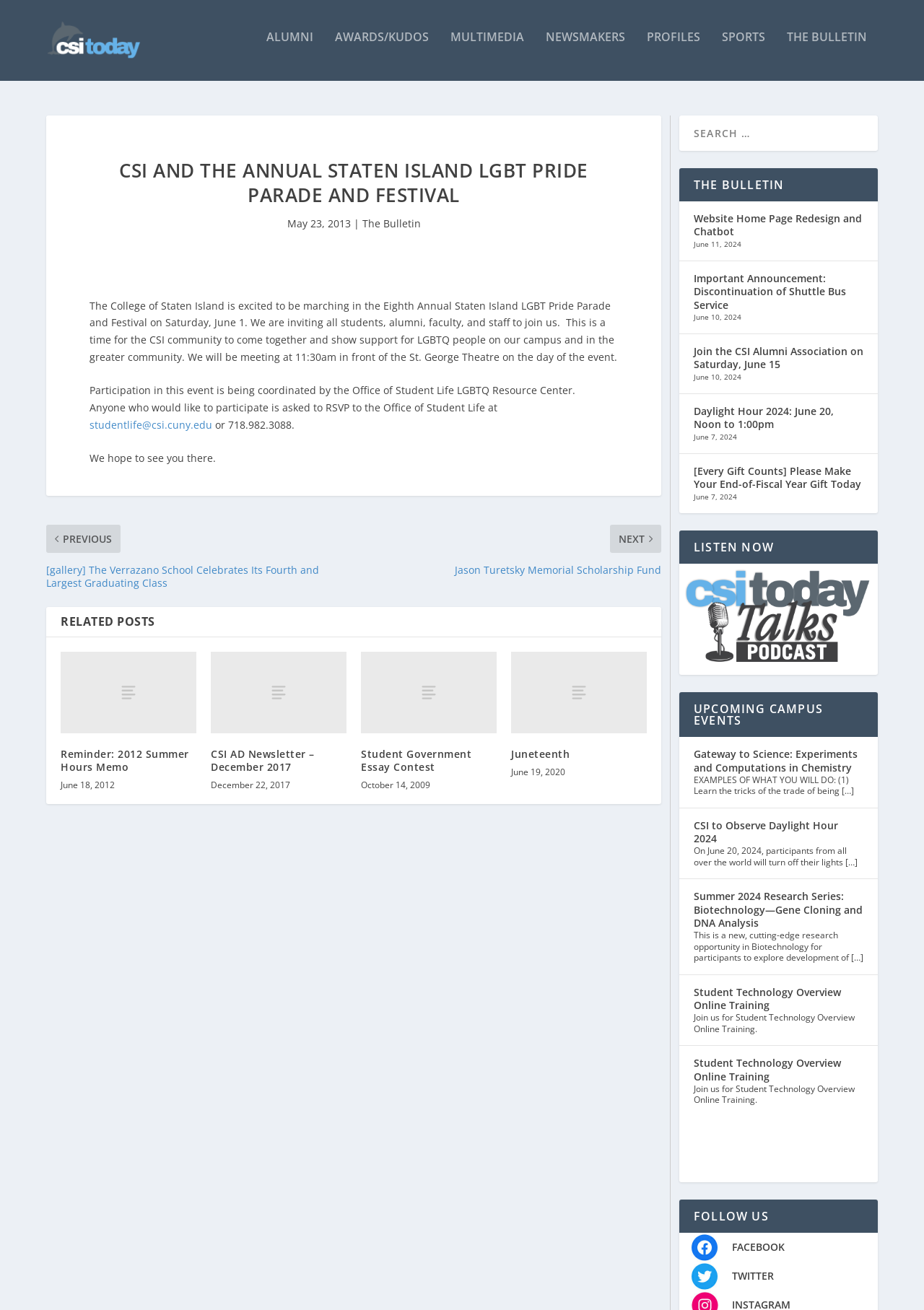Using the provided element description: "Student Technology Overview Online Training", determine the bounding box coordinates of the corresponding UI element in the screenshot.

[0.751, 0.807, 0.91, 0.828]